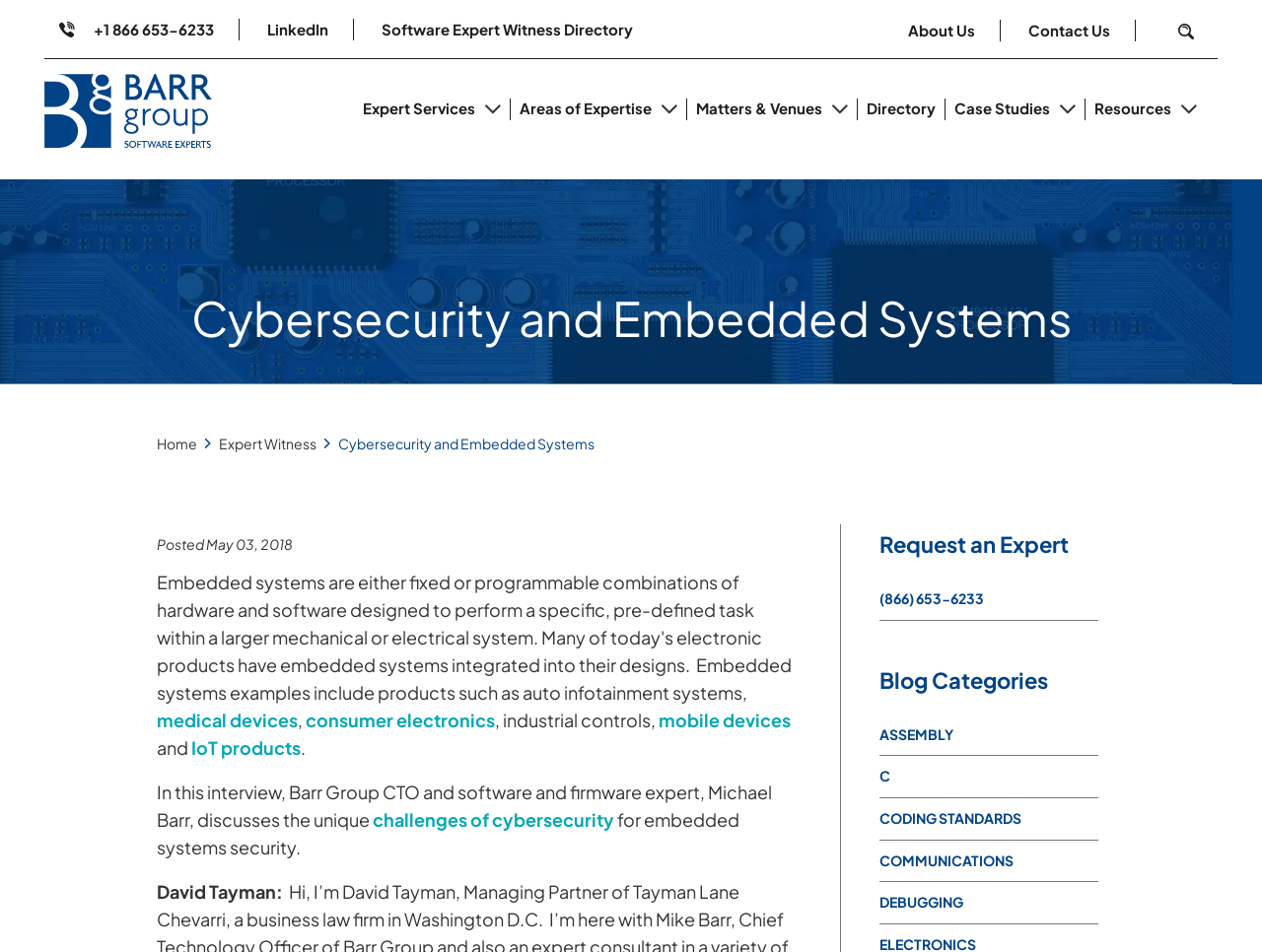Determine the bounding box coordinates of the UI element that matches the following description: "LinkedIn". The coordinates should be four float numbers between 0 and 1 in the format [left, top, right, bottom].

[0.212, 0.02, 0.28, 0.042]